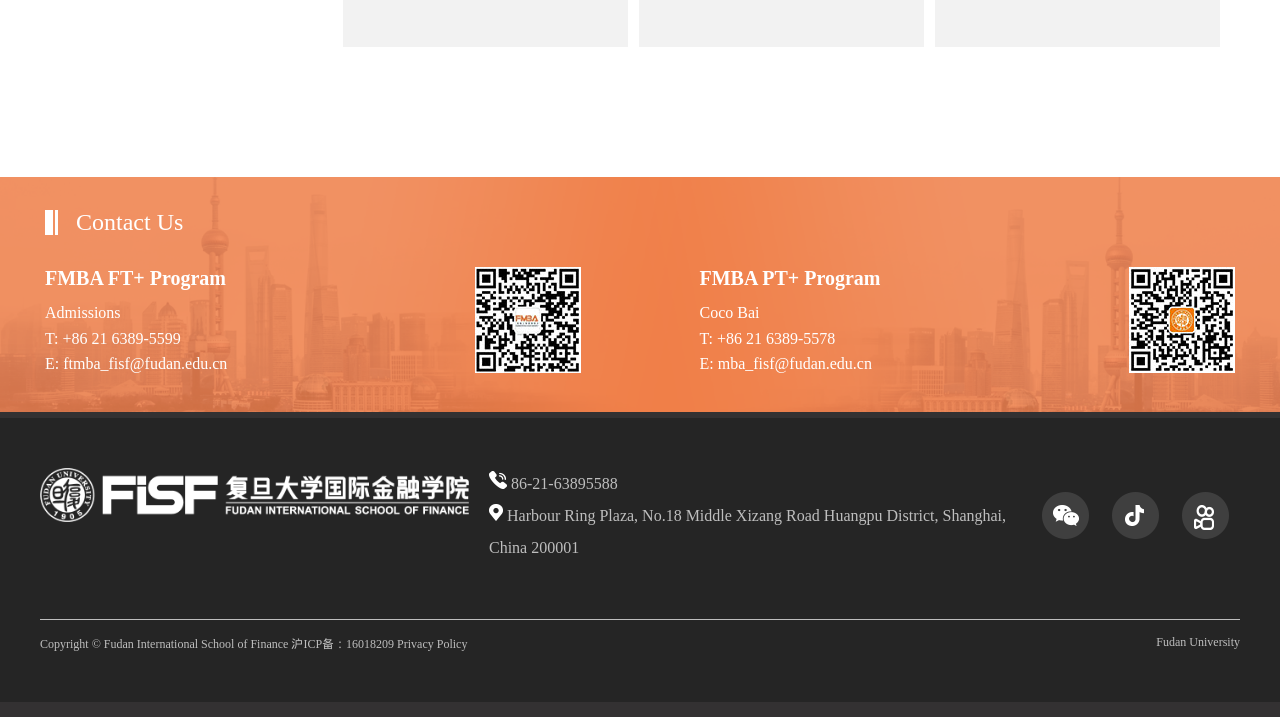Given the webpage screenshot, identify the bounding box of the UI element that matches this description: "Fudan University".

[0.903, 0.886, 0.969, 0.905]